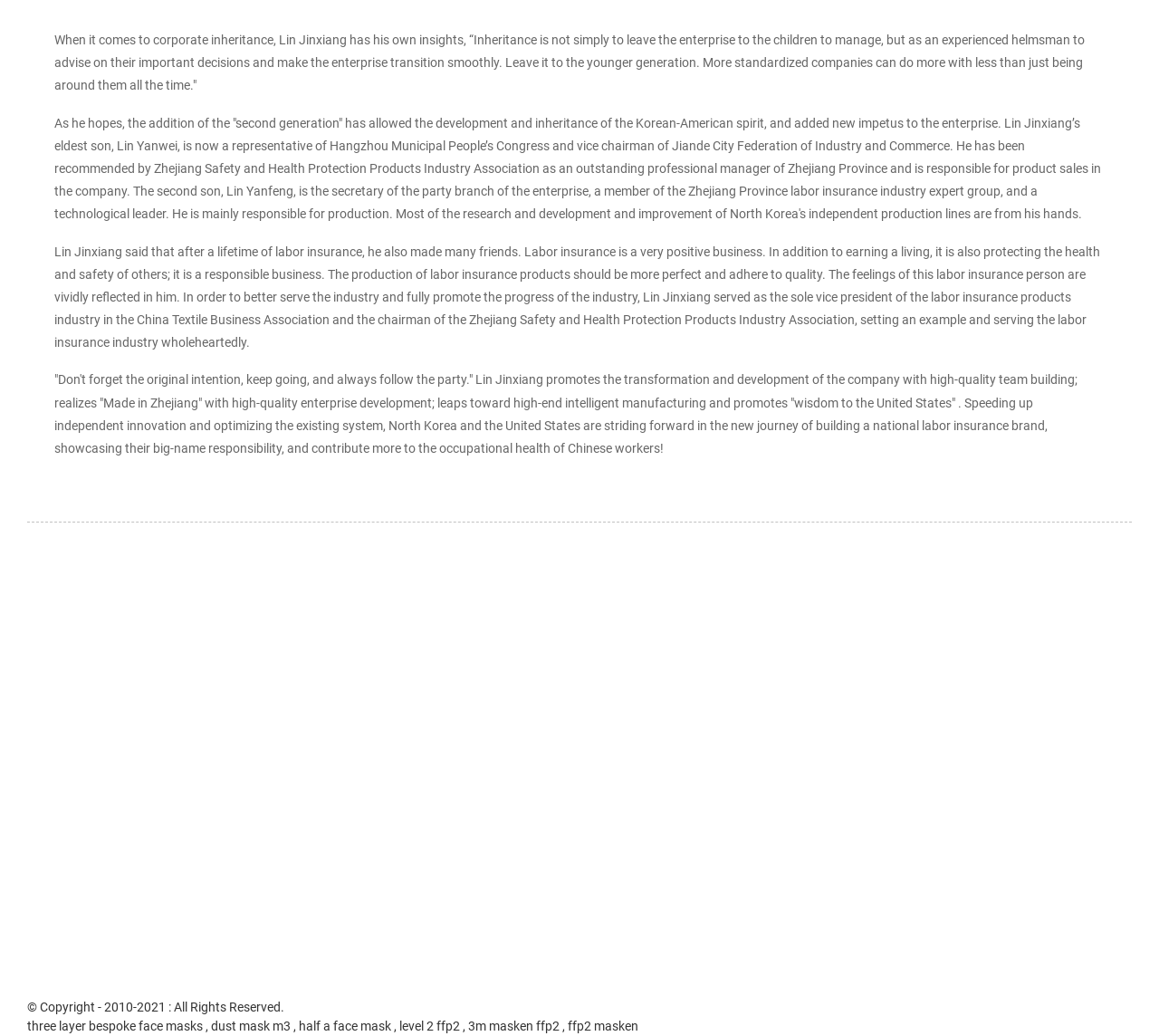Can you look at the image and give a comprehensive answer to the question:
What is the theme of the last paragraph of the article?

The last paragraph of the article talks about the company's development and transformation, with Lin Jinxiang promoting high-quality team building and enterprise development, and the company striving to become a national labor insurance brand.